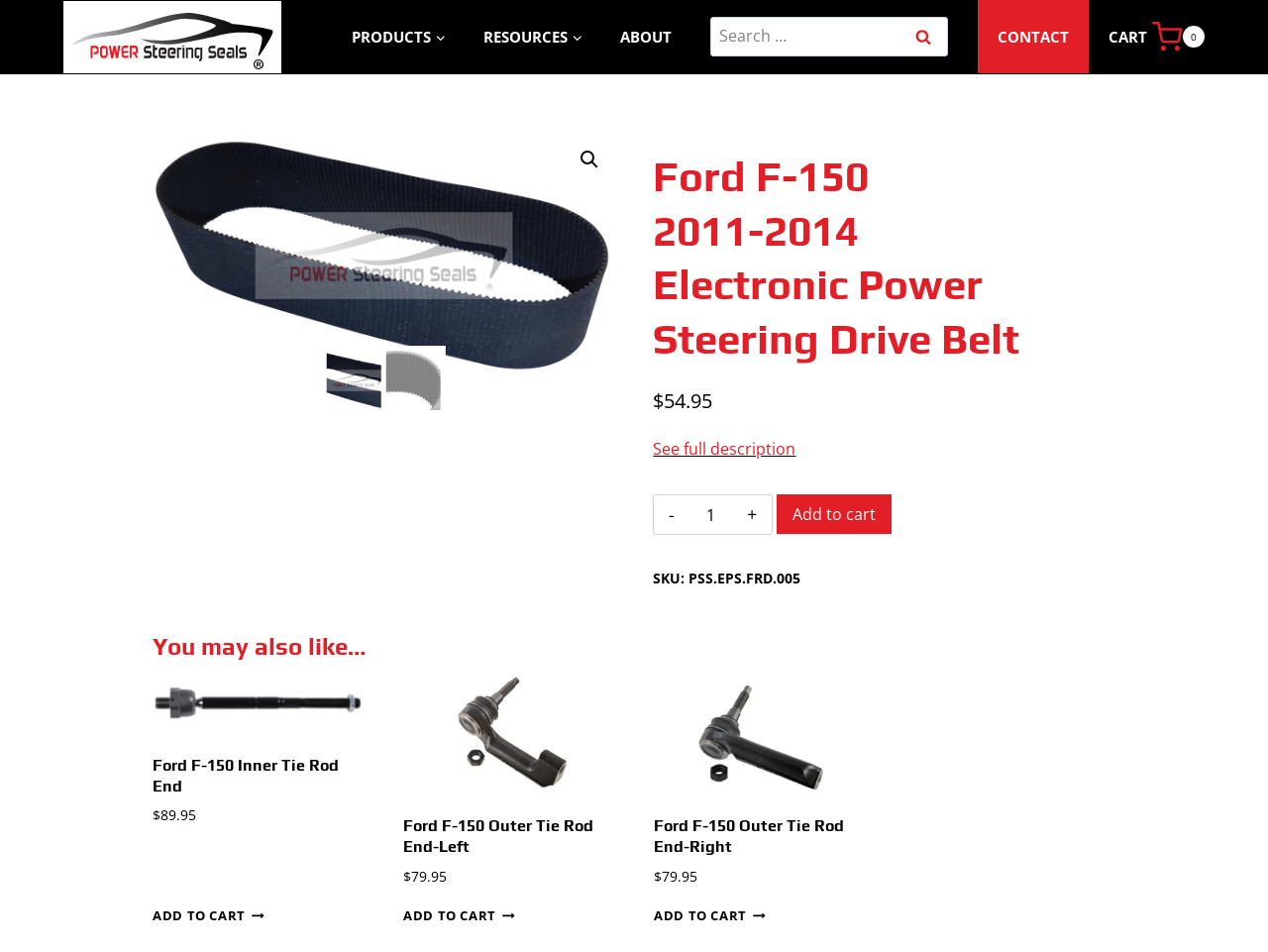Determine the bounding box coordinates of the clickable region to follow the instruction: "View product details".

[0.12, 0.14, 0.485, 0.397]